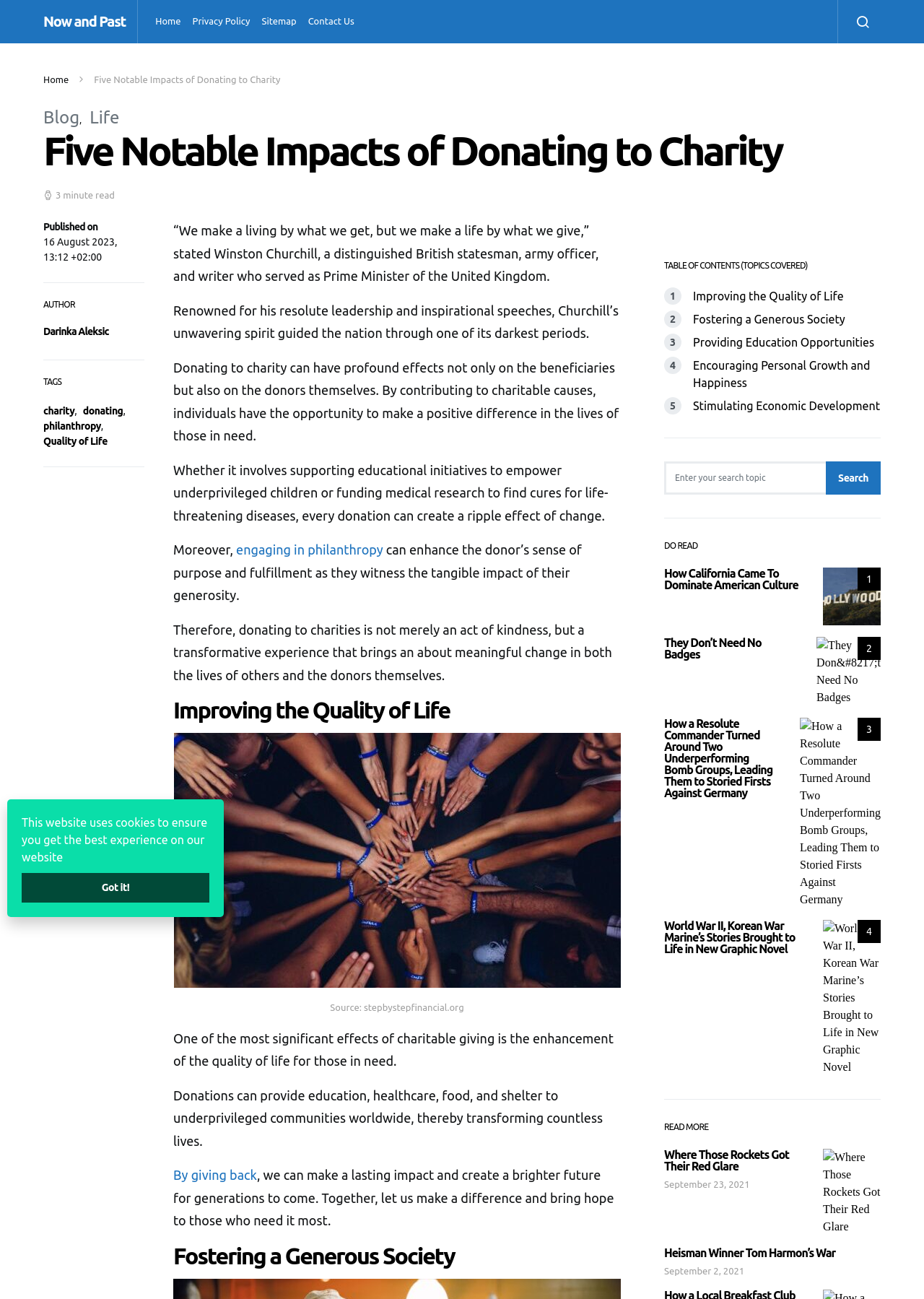Please determine the bounding box coordinates of the section I need to click to accomplish this instruction: "Read the article 'How California Came To Dominate American Culture'".

[0.891, 0.404, 0.953, 0.449]